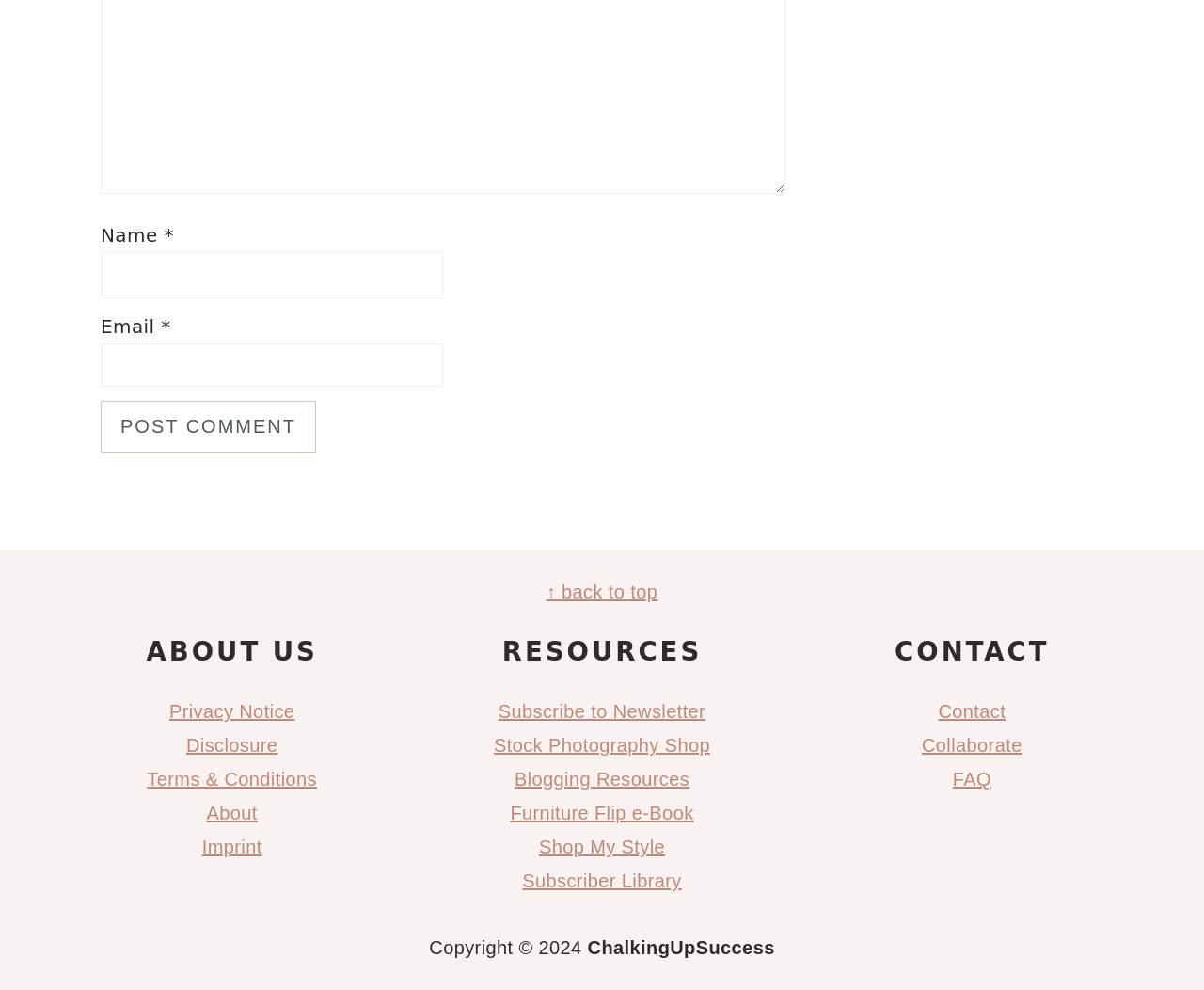Identify the bounding box of the UI component described as: "Privacy Notice".

[0.141, 0.708, 0.245, 0.729]